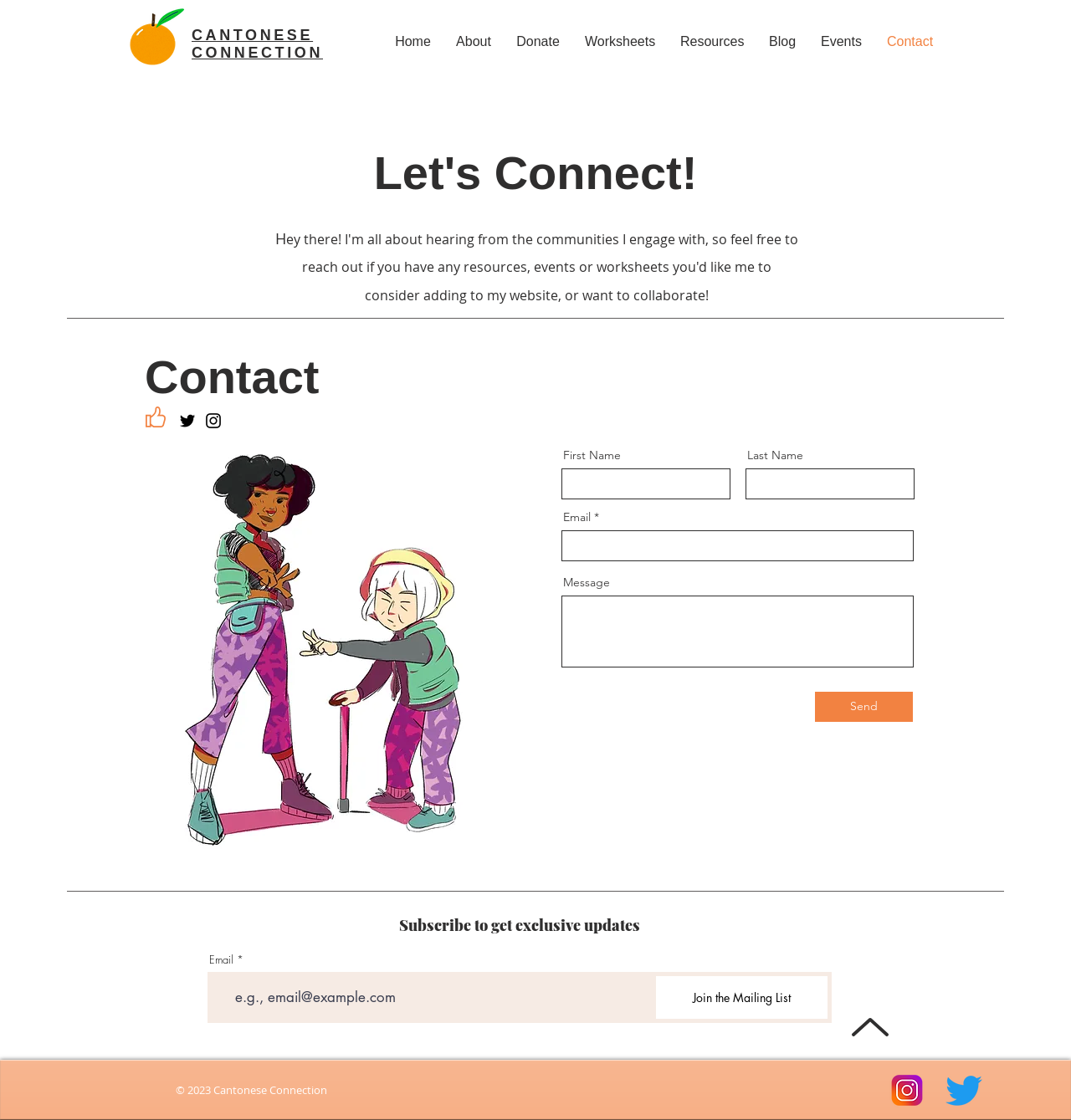Please locate the bounding box coordinates of the element that should be clicked to complete the given instruction: "Click the Twitter link".

[0.166, 0.367, 0.184, 0.385]